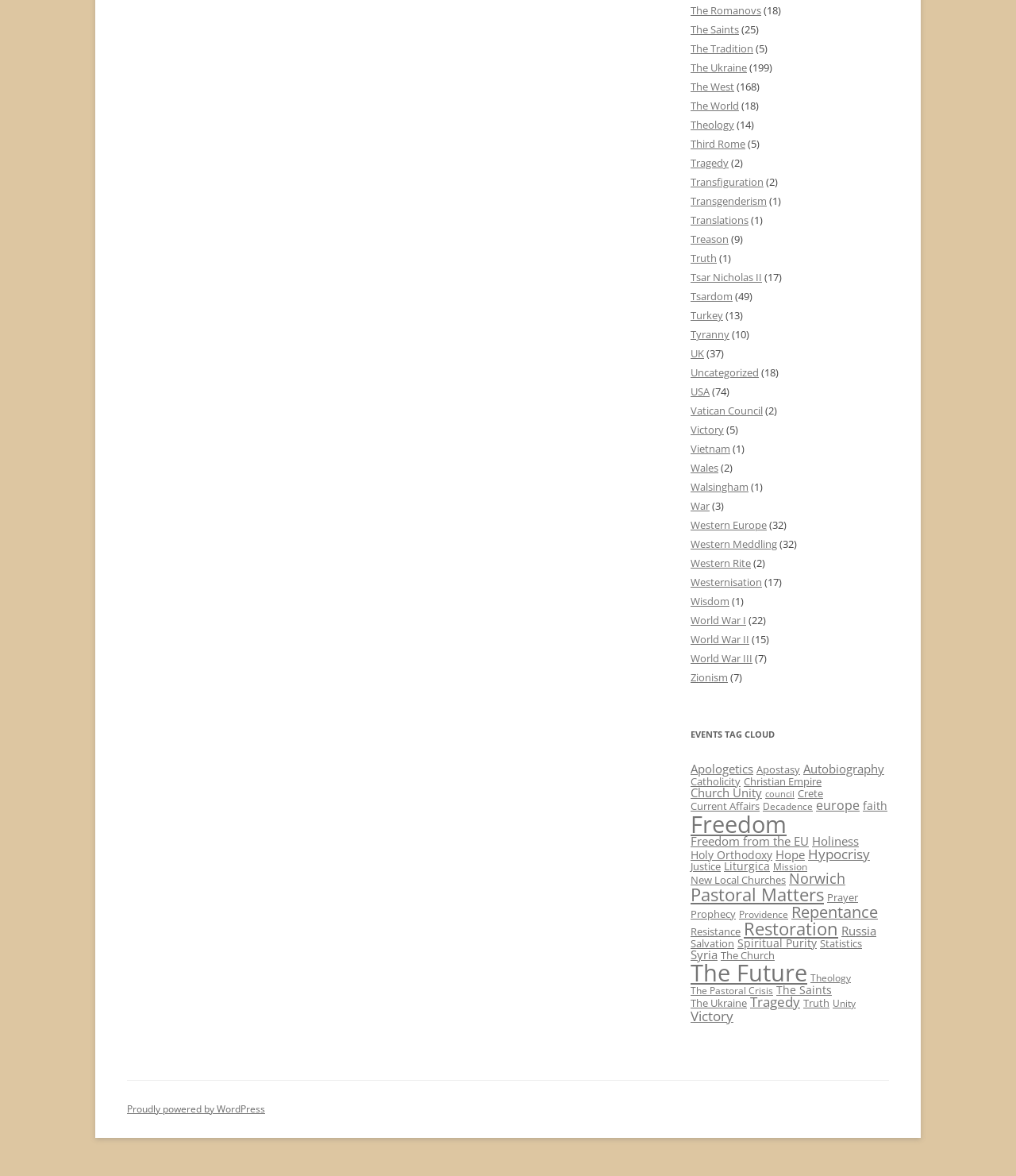Provide a brief response to the question using a single word or phrase: 
What is the purpose of the 'EVENTS TAG CLOUD' heading?

Organizing event tags